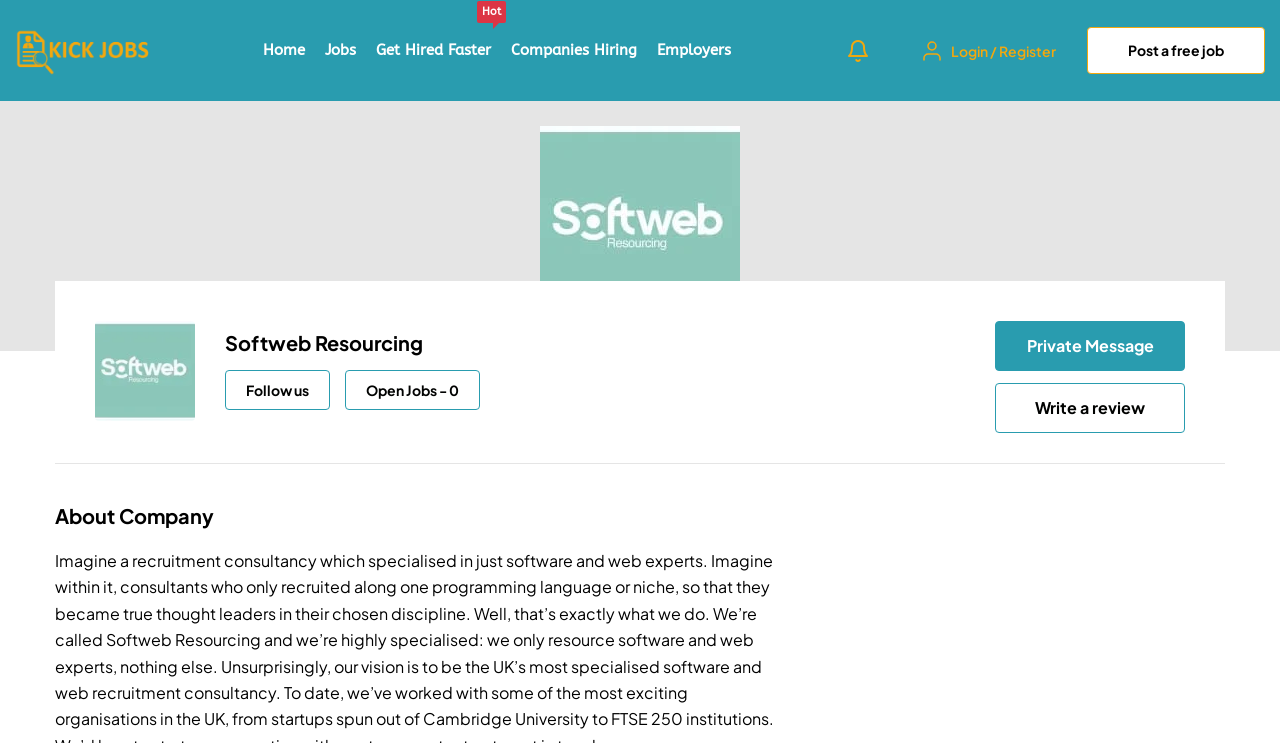Please reply to the following question using a single word or phrase: 
What is the text next to the 'Open Jobs' label?

'-'